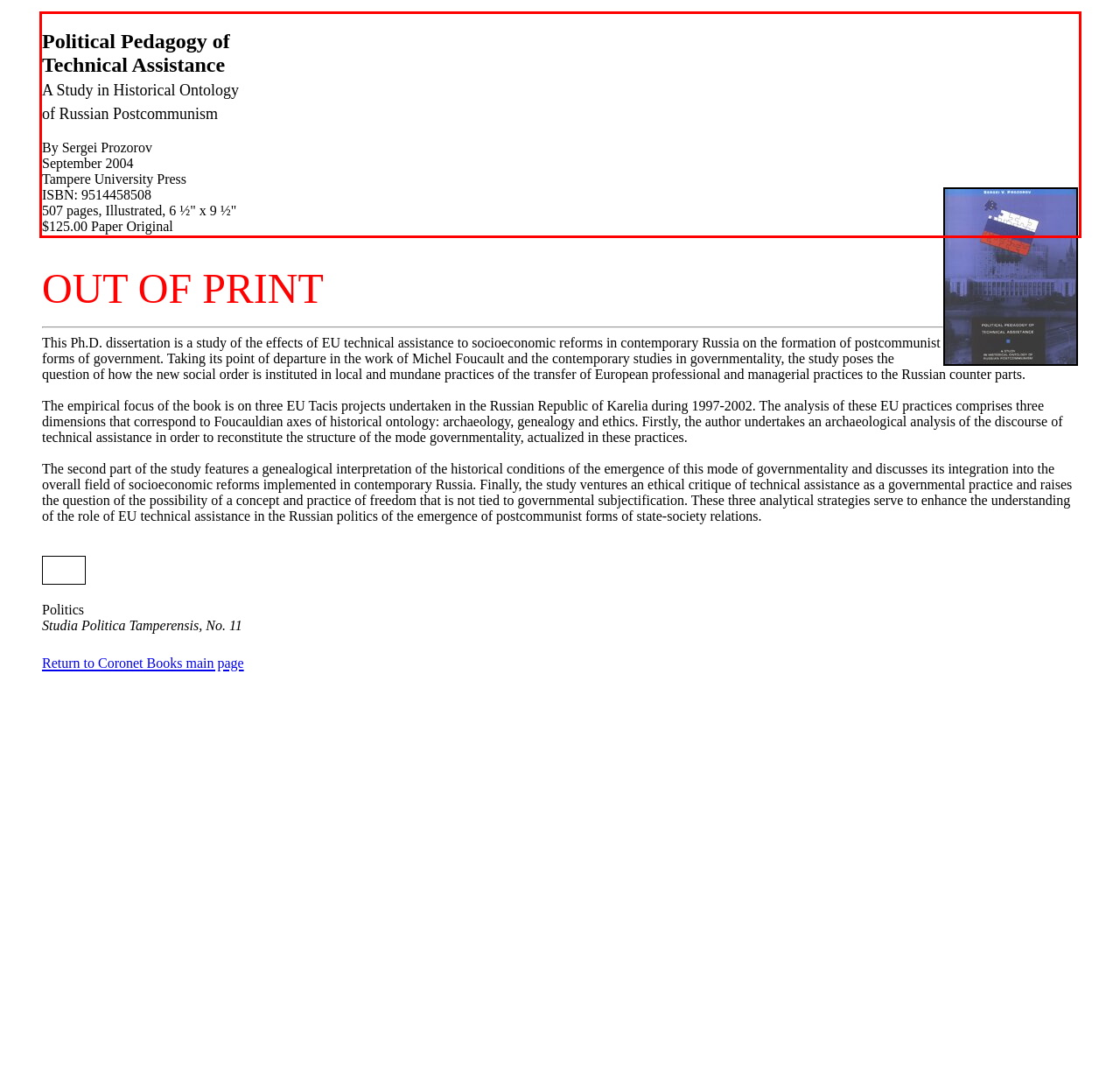Please identify and extract the text from the UI element that is surrounded by a red bounding box in the provided webpage screenshot.

Political Pedagogy of Technical Assistance A Study in Historical Ontology of Russian Postcommunism By Sergei Prozorov September 2004 Tampere University Press ISBN: 9514458508 507 pages, Illustrated, 6 ½" x 9 ½" $125.00 Paper Original